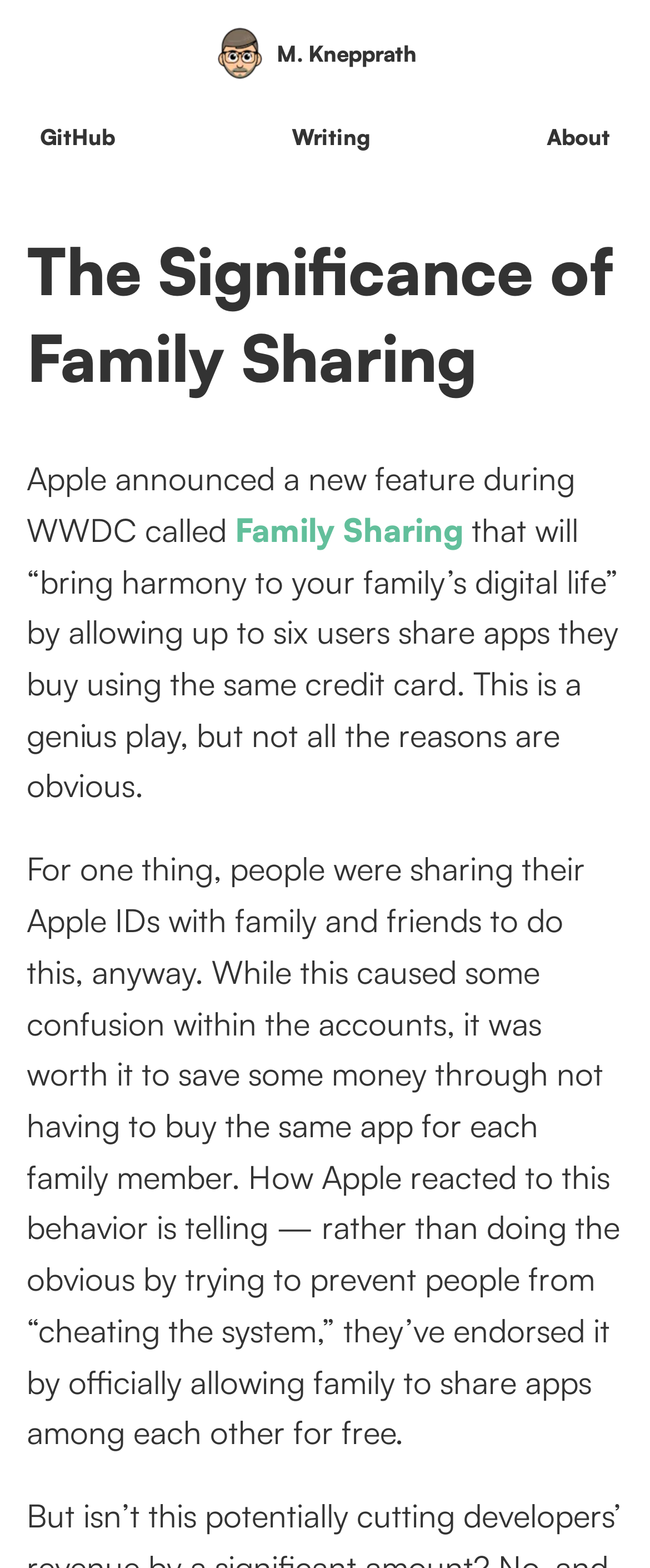Respond concisely with one word or phrase to the following query:
How many links are in the top navigation bar?

3